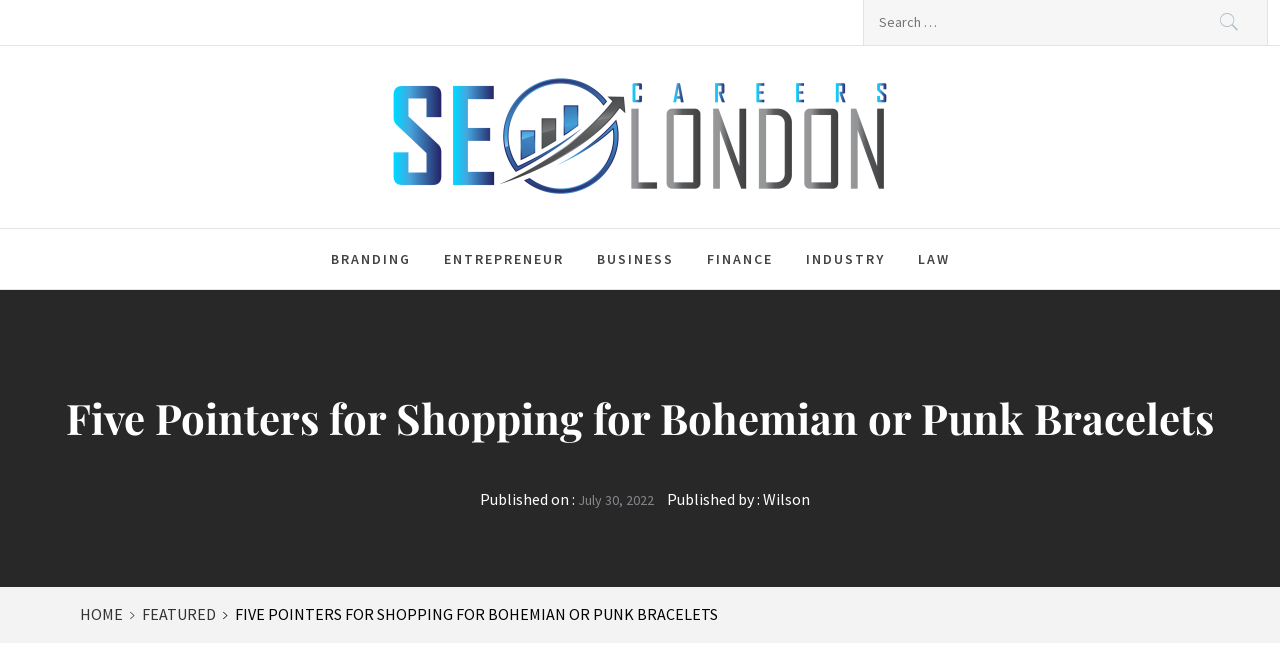Determine the bounding box coordinates for the HTML element described here: "parent_node: Seo London Careers".

[0.305, 0.187, 0.695, 0.217]